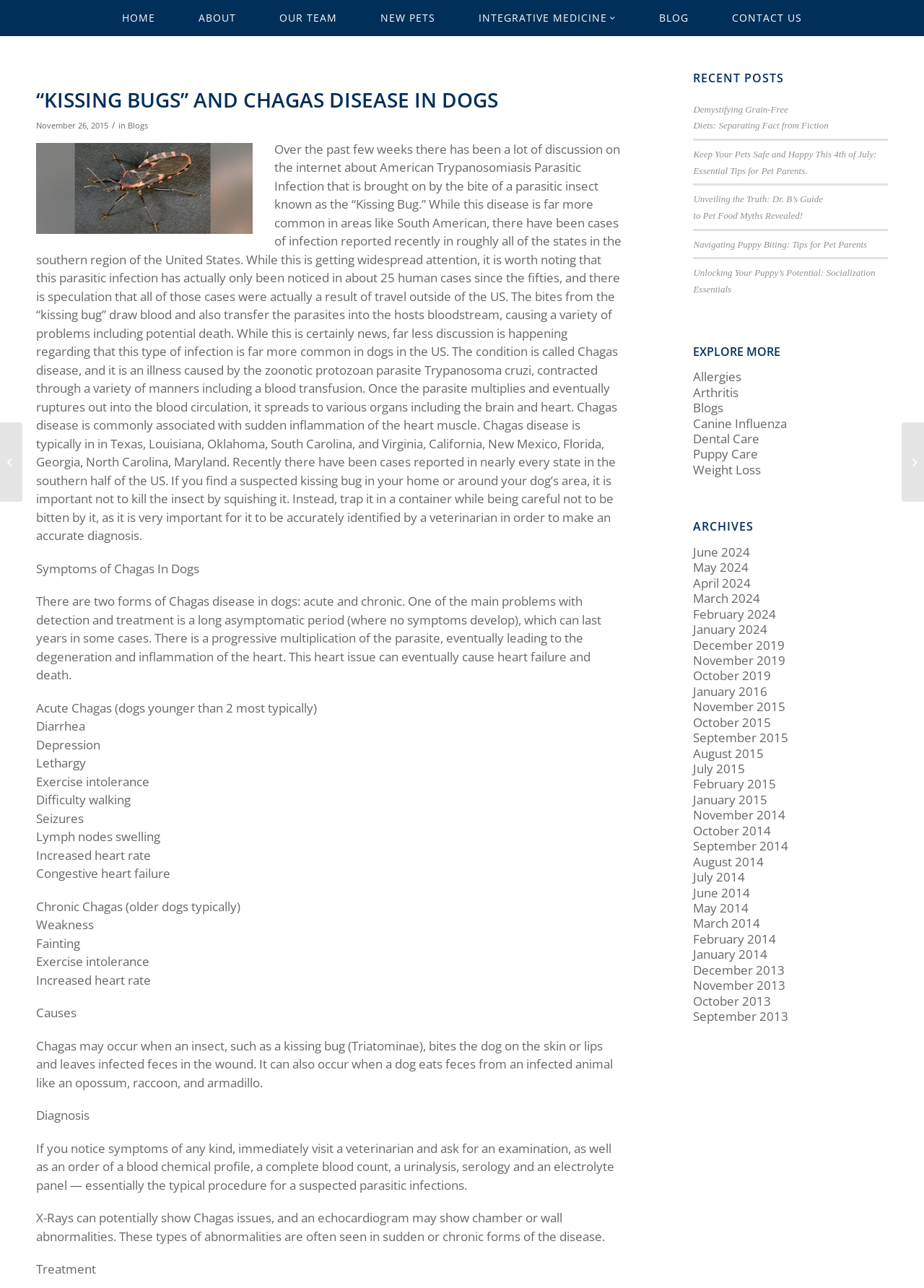What are the symptoms of Acute Chagas in dogs?
Refer to the screenshot and respond with a concise word or phrase.

Diarrhea, Depression, Lethargy, etc.